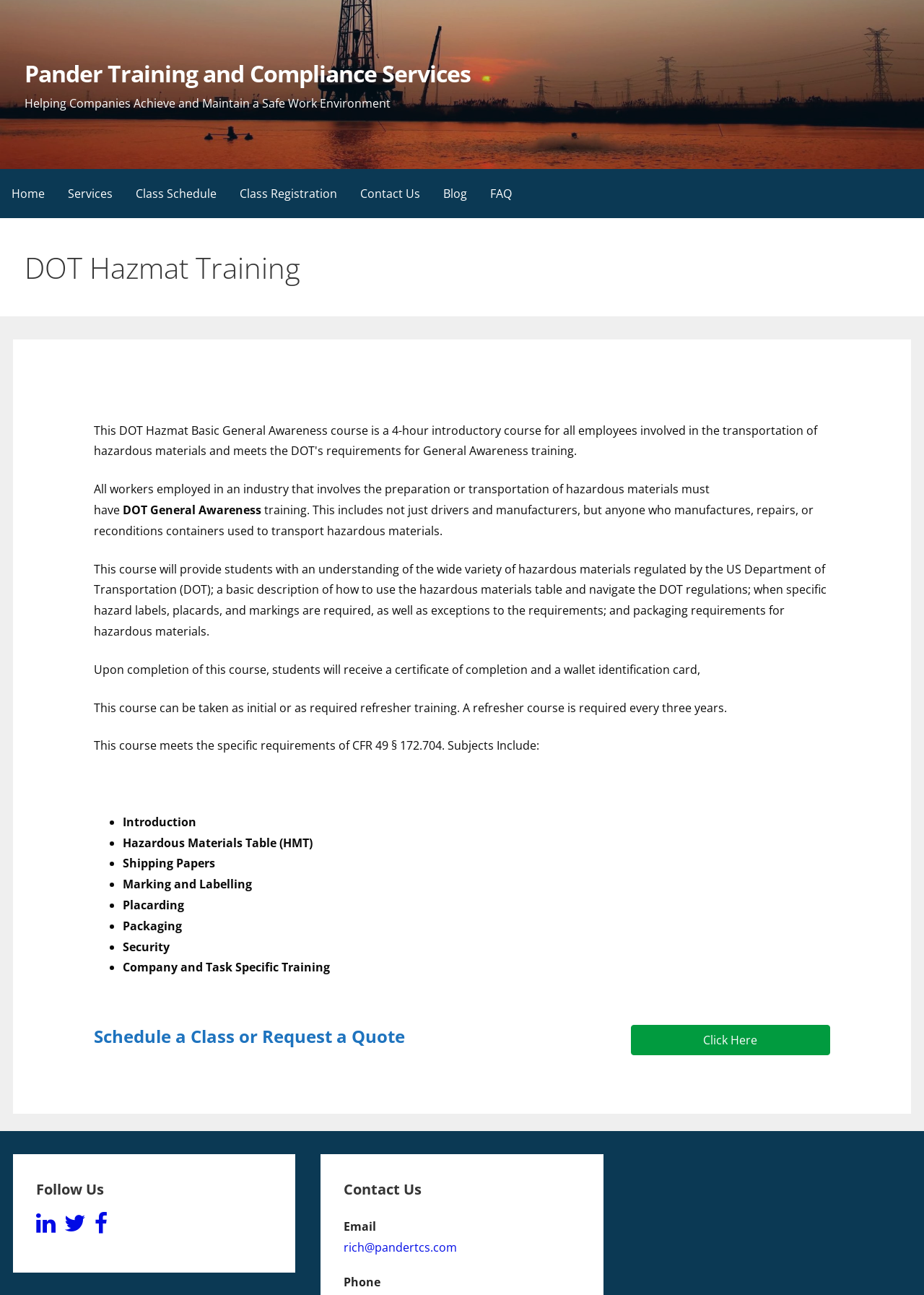Please locate the bounding box coordinates of the element that should be clicked to achieve the given instruction: "Click on Home".

[0.0, 0.131, 0.061, 0.168]